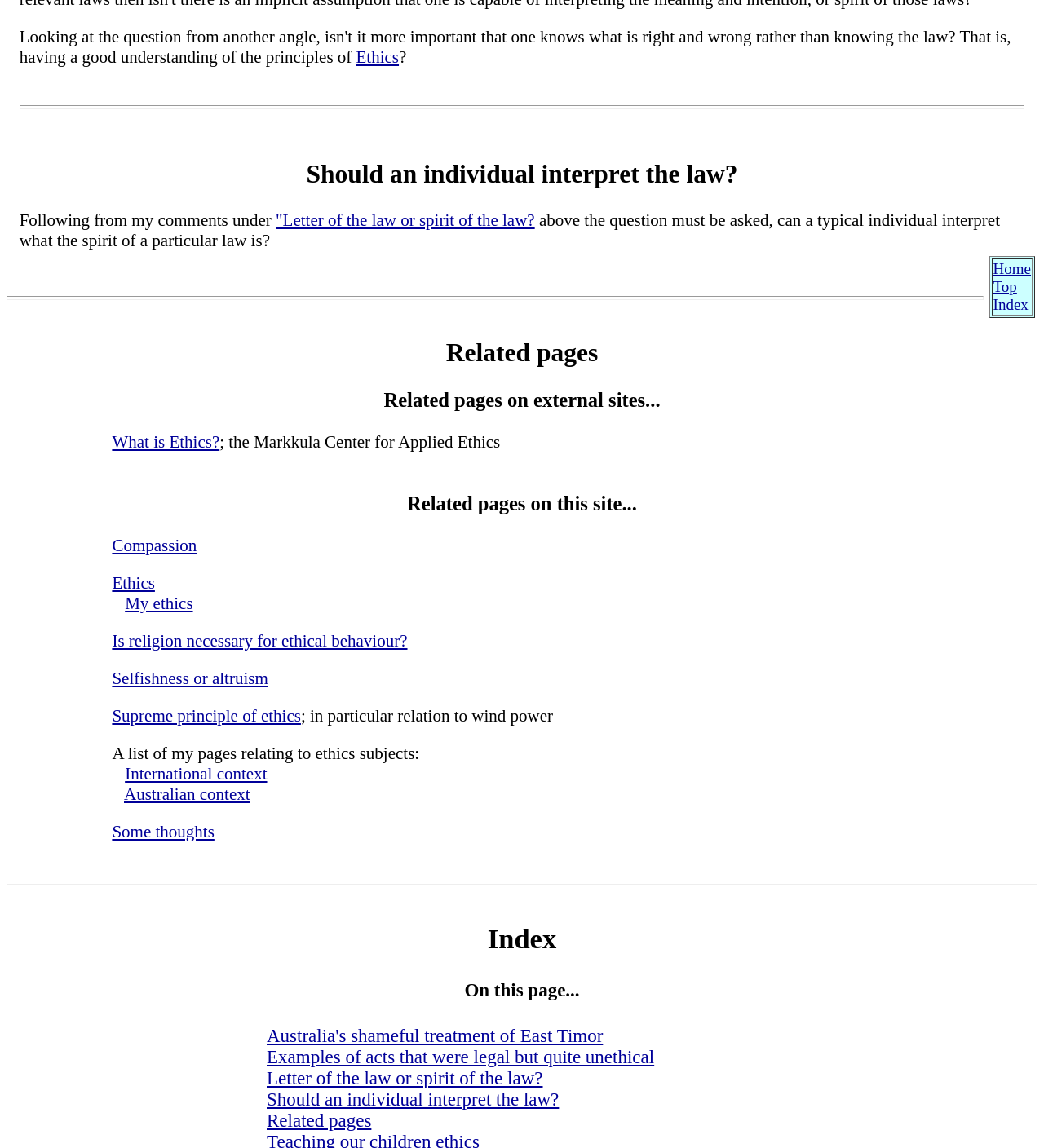Using the information shown in the image, answer the question with as much detail as possible: What is the last link in the 'Index' section?

The 'Index' section has links to 'Australia's shameful treatment of East Timor', 'Examples of acts that were legal but quite unethical', 'Letter of the law or spirit of the law?', 'Should an individual interpret the law?', and 'Related pages'. Therefore, the last link in the 'Index' section is 'Related pages'.